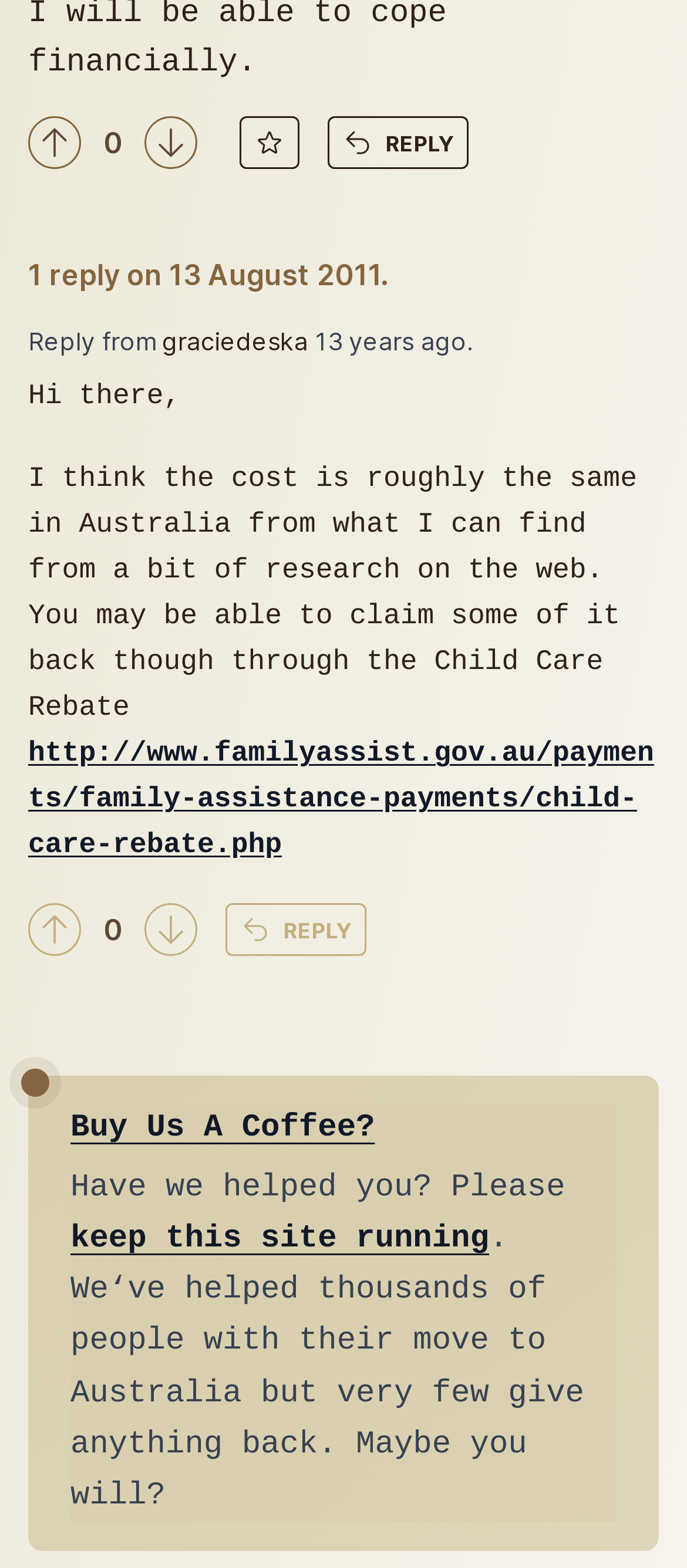Carefully examine the image and provide an in-depth answer to the question: What is the topic of the conversation?

I inferred the topic of the conversation by reading the text in the StaticText element with ID 427, which mentions 'Child Care Rebate' and provides a link to a related webpage.